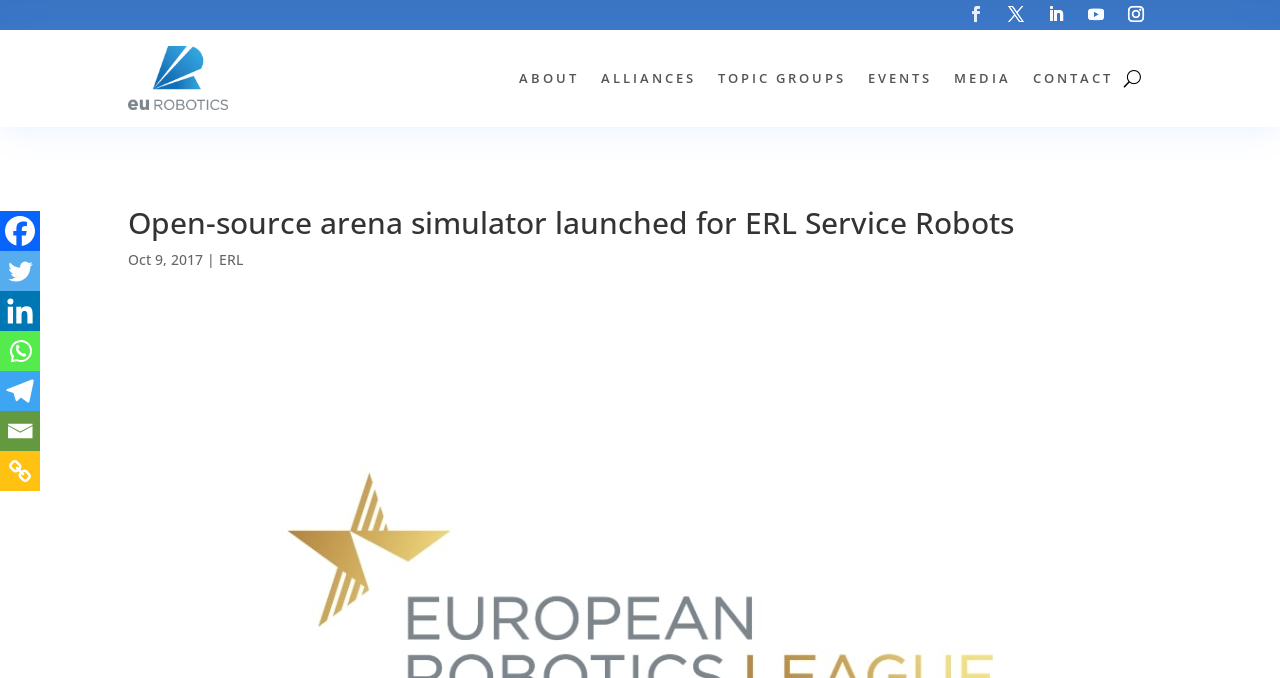What is the date of the article?
Give a single word or phrase as your answer by examining the image.

Oct 9, 2017